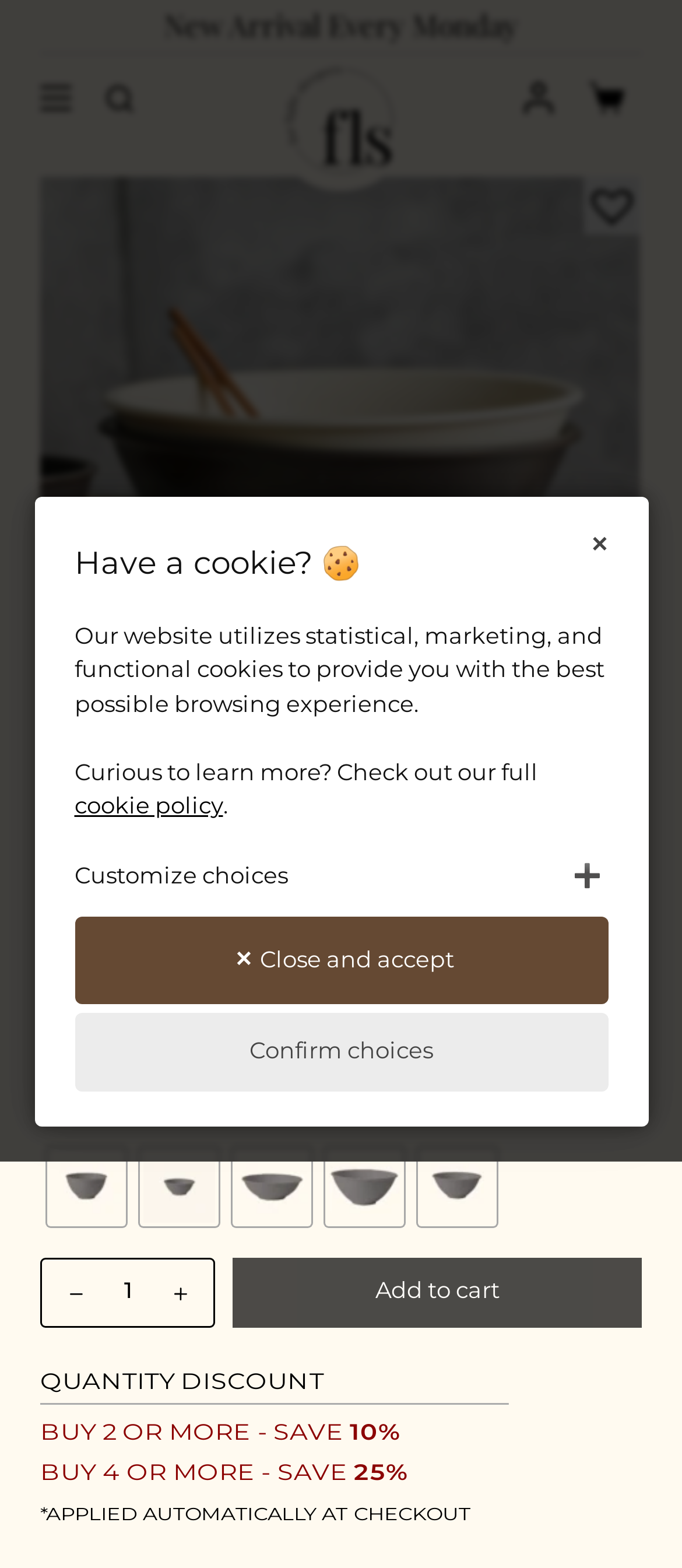What is the original price of the product?
Please use the image to provide an in-depth answer to the question.

I found the original price of the product by looking at the static text element that says 'From: $25.20'.